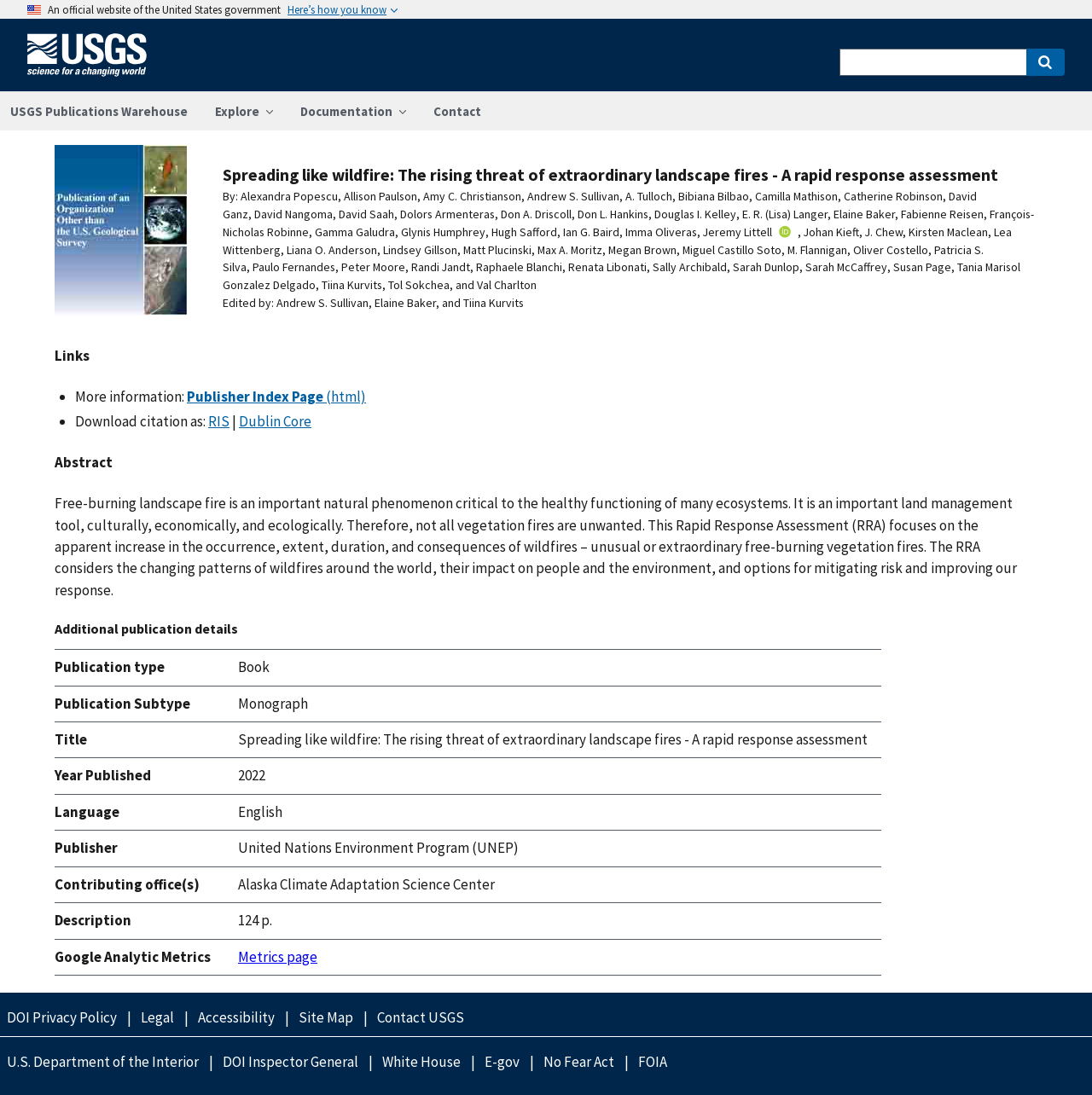Please determine the bounding box of the UI element that matches this description: Here’s how you know. The coordinates should be given as (top-left x, top-left y, bottom-right x, bottom-right y), with all values between 0 and 1.

[0.263, 0.003, 0.364, 0.014]